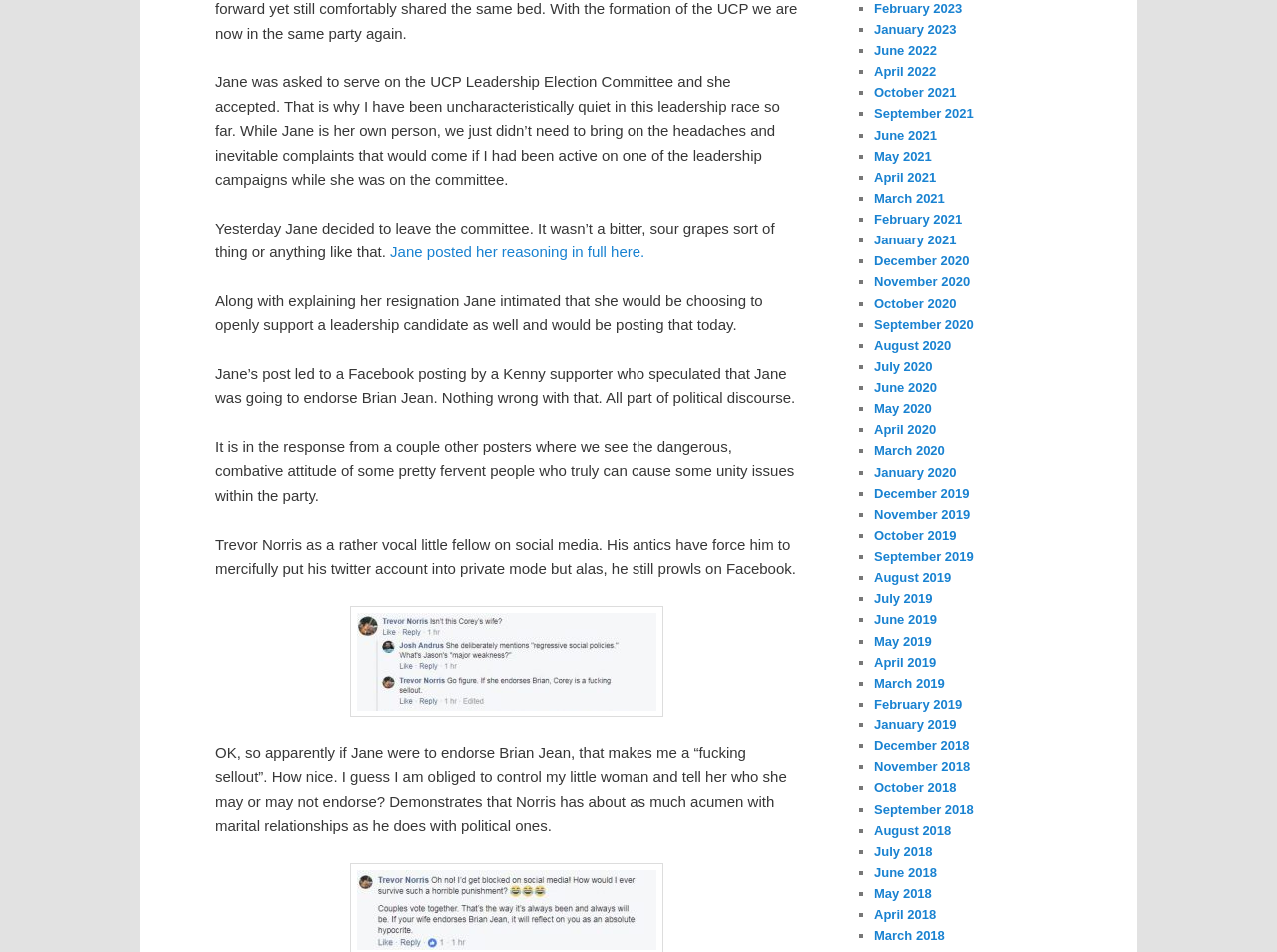Highlight the bounding box coordinates of the element that should be clicked to carry out the following instruction: "Read the January 2021 archive". The coordinates must be given as four float numbers ranging from 0 to 1, i.e., [left, top, right, bottom].

[0.684, 0.244, 0.749, 0.26]